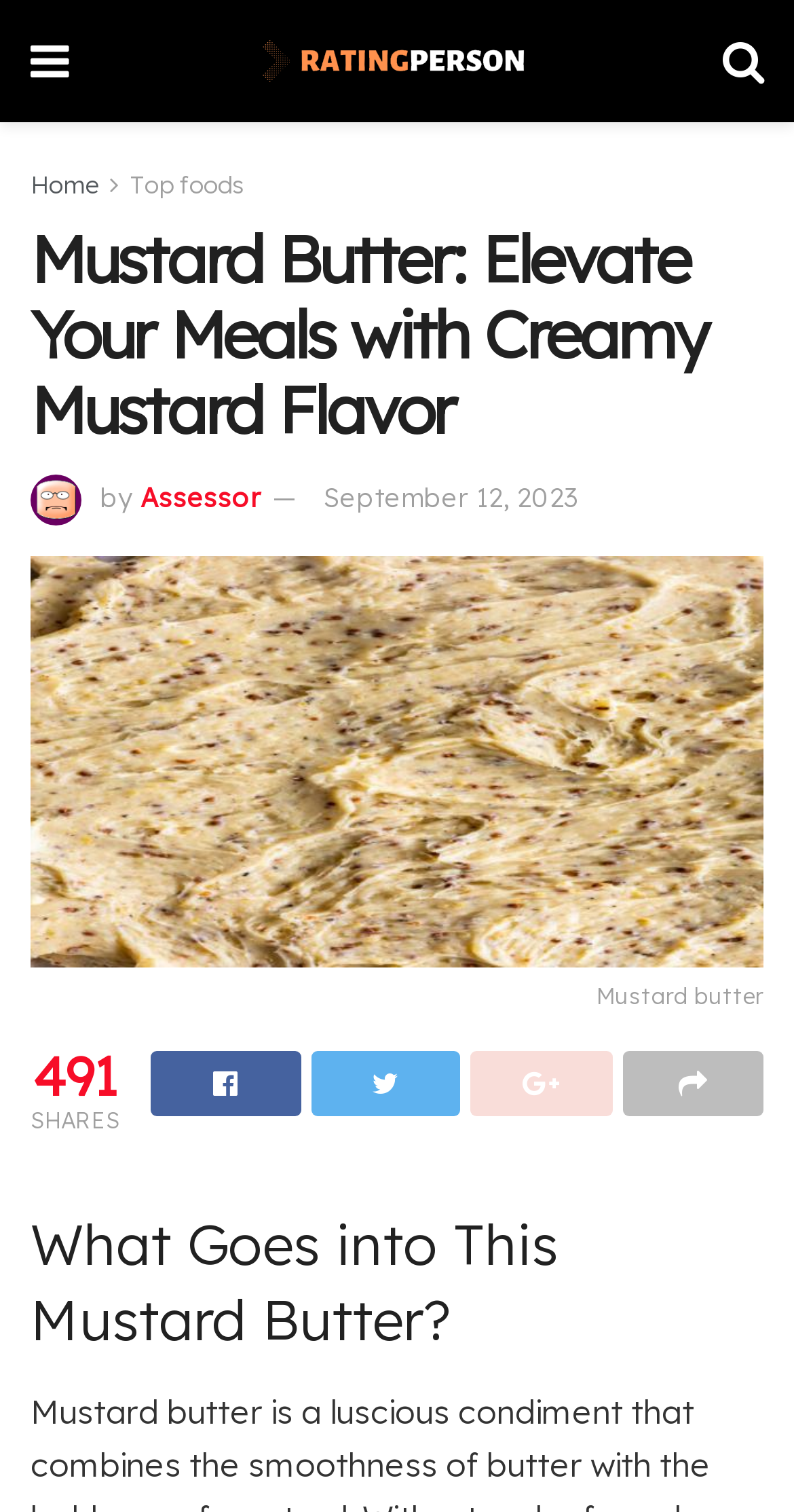Provide a one-word or short-phrase response to the question:
How many shares does the article have?

491